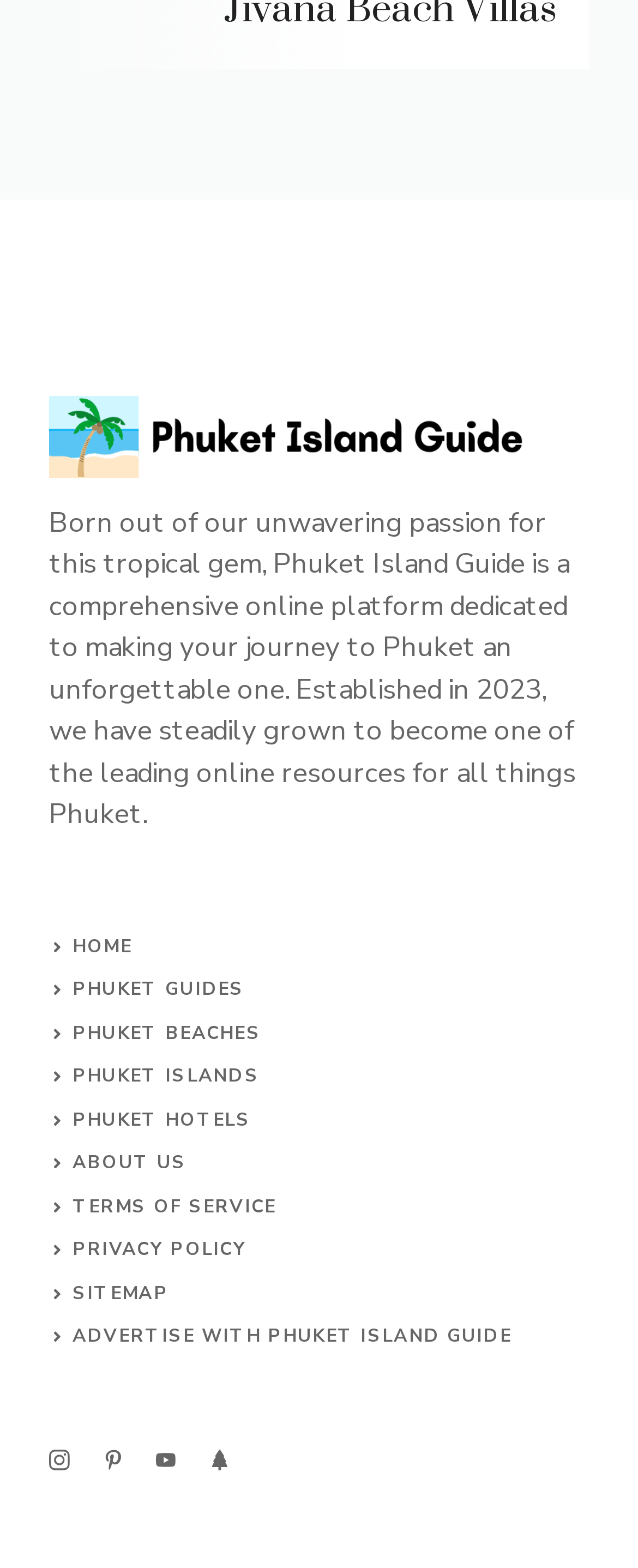What is the name of the website?
Based on the visual content, answer with a single word or a brief phrase.

Phuket Island Guide